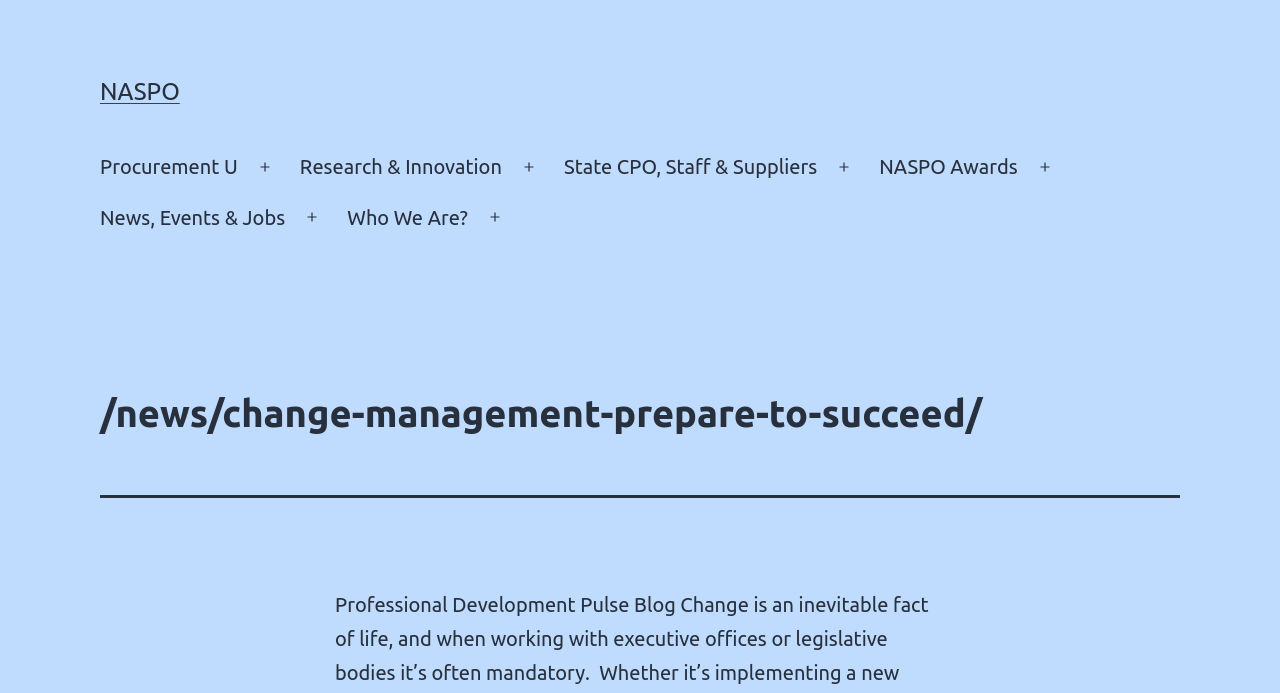Pinpoint the bounding box coordinates of the clickable element needed to complete the instruction: "Go to Procurement U". The coordinates should be provided as four float numbers between 0 and 1: [left, top, right, bottom].

[0.068, 0.205, 0.196, 0.278]